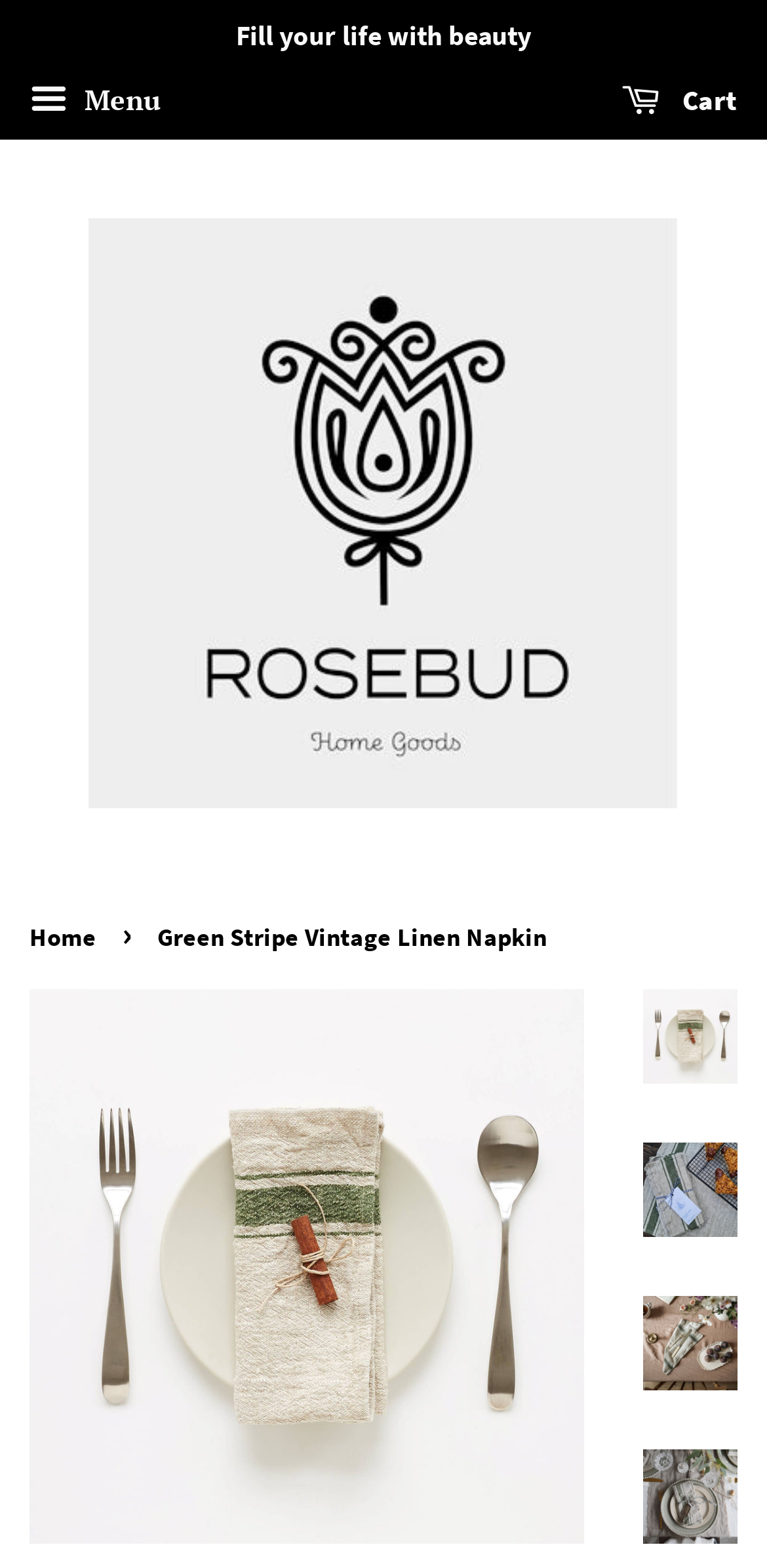Respond to the question below with a concise word or phrase:
What is the name of the product being displayed?

Green Stripe Vintage Linen Napkin